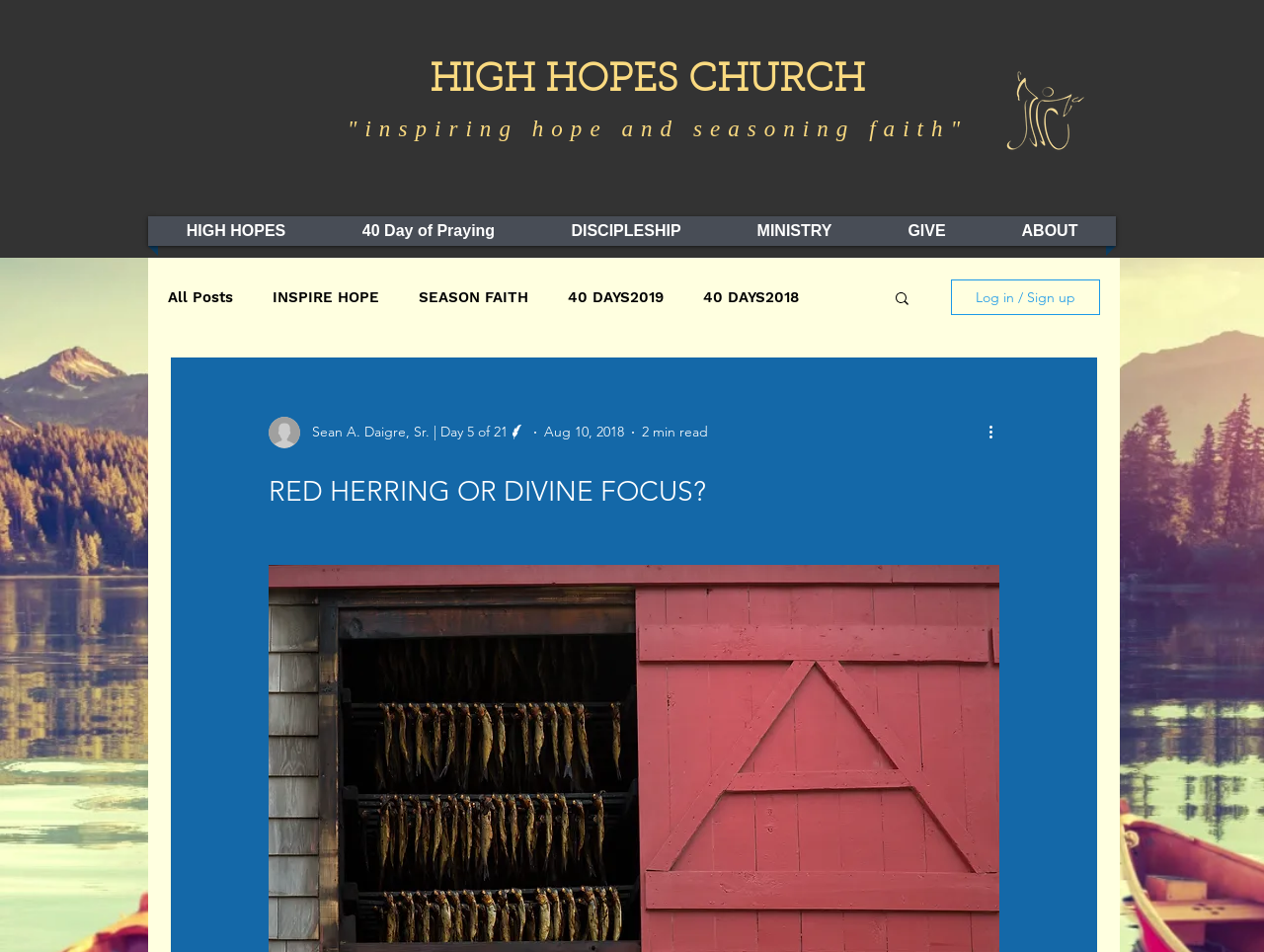Describe in detail what you see on the webpage.

The webpage appears to be a blog post from High Hopes Church, with the title "21 Days of Prayer - Day Five. Red Herring or Divine Focus?" At the top of the page, there is a heading "HIGH HOPES CHURCH" followed by a ministry logo image. Below the logo, there is a static text "inspiring hope and seasoning faith".

The navigation menu is divided into two sections. The first section has links to "HIGH HOPES", "40 Day of Praying", "DISCIPLESHIP", "MINISTRY", "GIVE", and "ABOUT". The second section is a blog navigation menu with links to "All Posts", "INSPIRE HOPE", "SEASON FAITH", and several links to specific years and seasons, such as "40 DAYS2019", "WINTER2020", and "FALL2018".

On the right side of the page, there is a search button with a magnifying glass icon. Below the search button, there is a "Log in / Sign up" button.

The main content of the page is a blog post written by Sean A. Daigre, Sr. The post has a title "RED HERRING OR DIVINE FOCUS?" and is dated August 10, 2018. The post has a "Writer's picture" image and a "More actions" button. The estimated reading time of the post is 2 minutes.